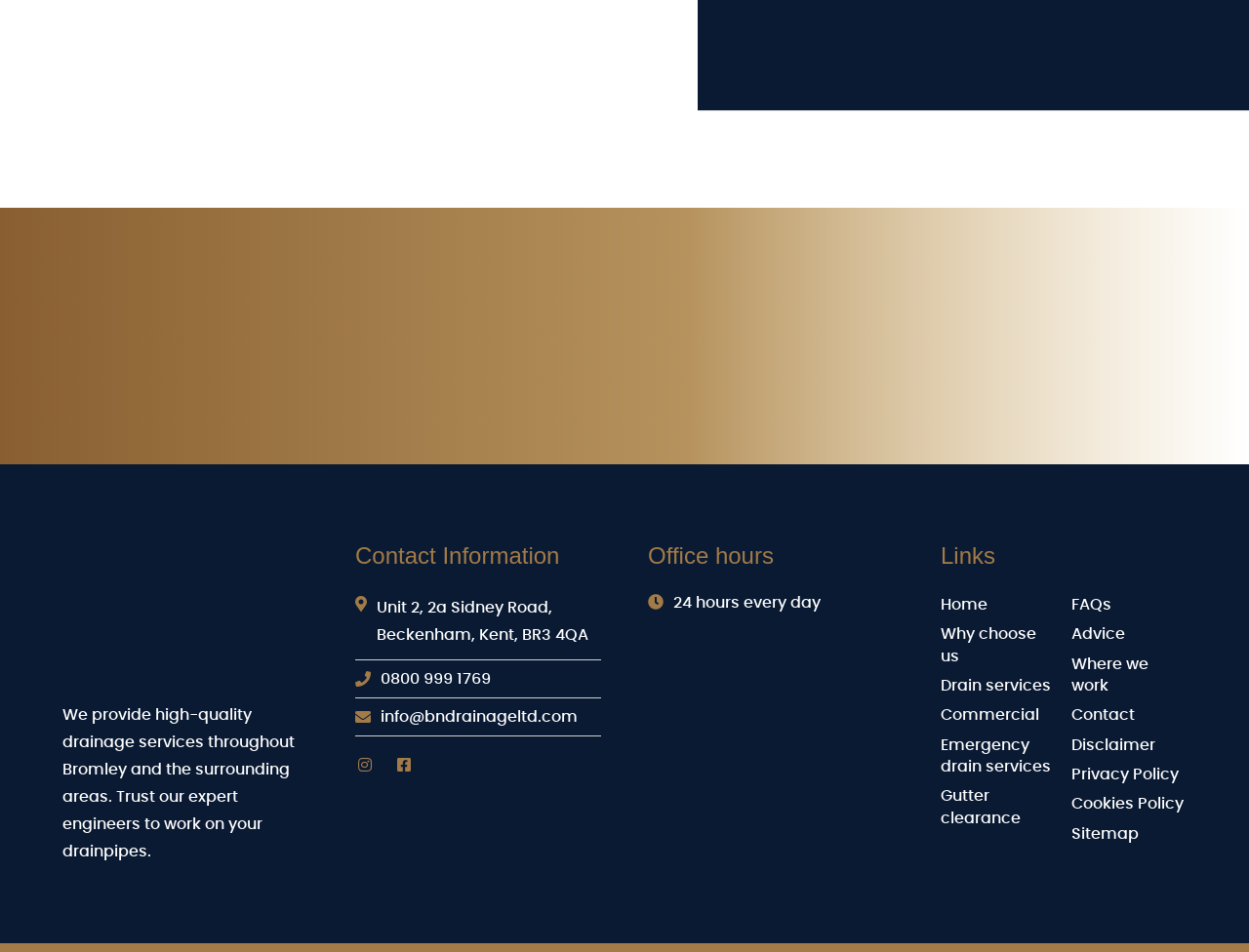What is the email address to contact for drainage services?
Please describe in detail the information shown in the image to answer the question.

I found the email address by looking at the StaticText element with the text 'or email' and the link element next to it with the text 'info@bndrainageltd.com'.